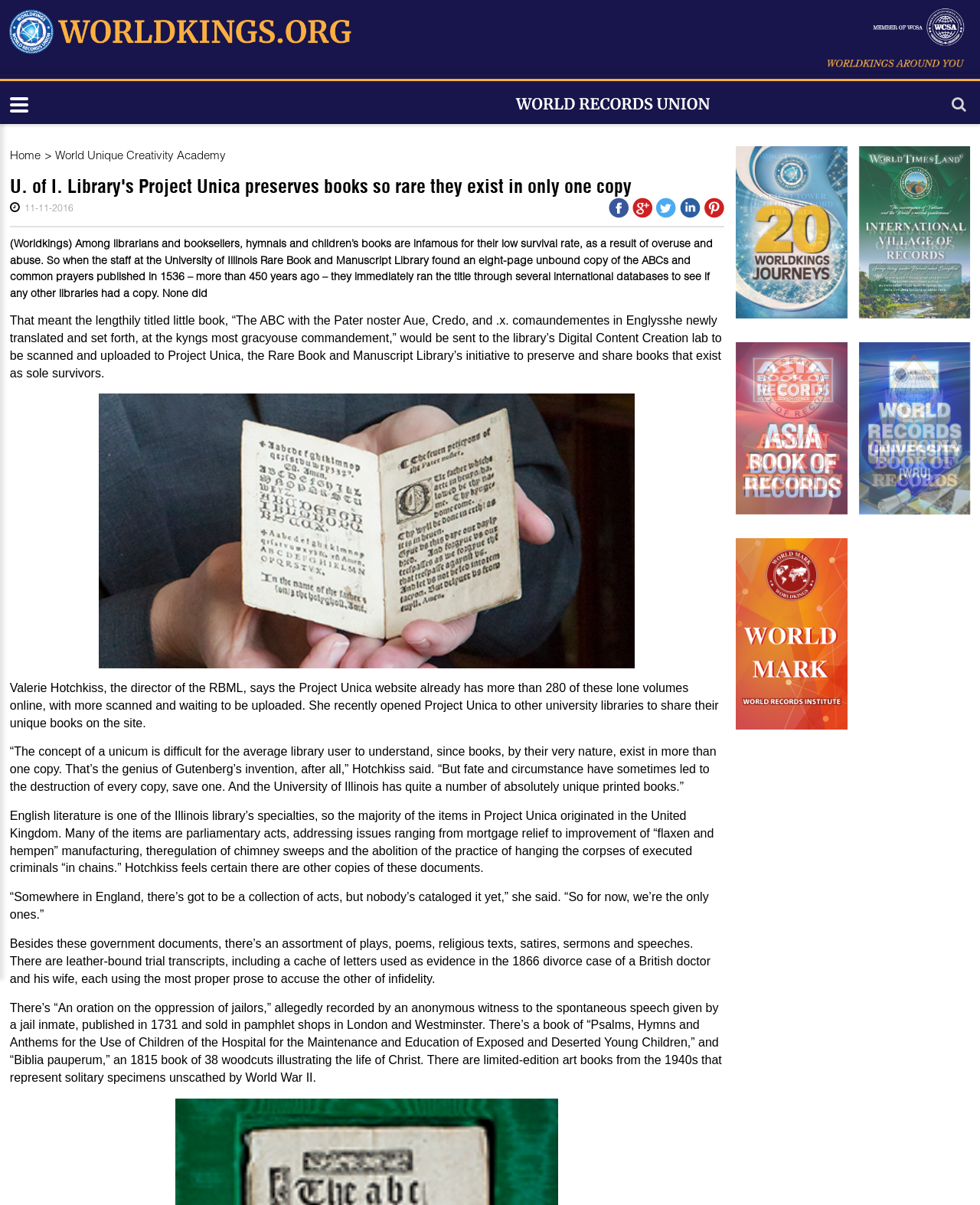Use a single word or phrase to respond to the question:
What is the title of the book published in 1536?

The ABC with the Pater noster Aue, Credo, and.x. comaundementes in Englysshe